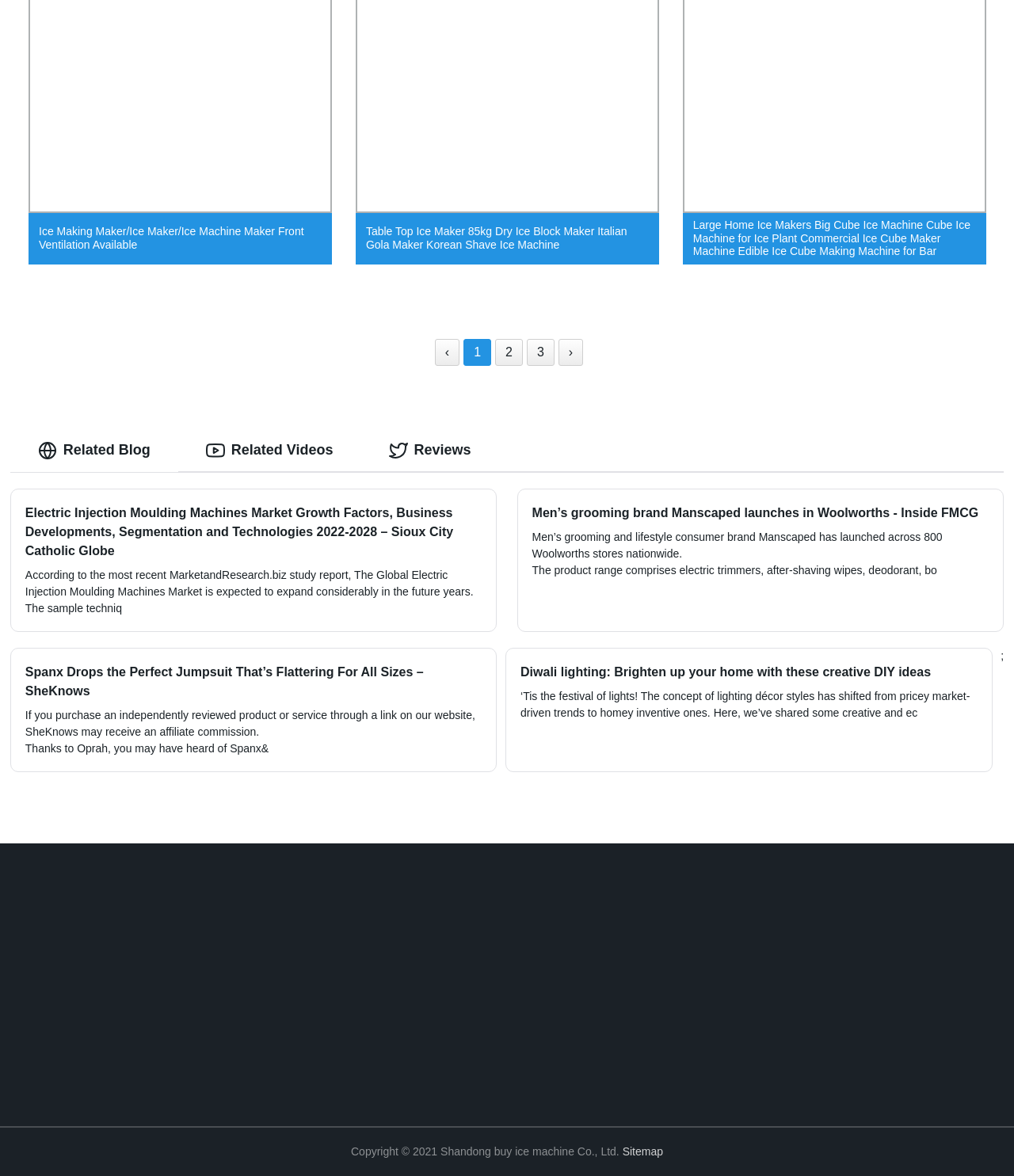Specify the bounding box coordinates of the area to click in order to execute this command: 'Click on the '2' link'. The coordinates should consist of four float numbers ranging from 0 to 1, and should be formatted as [left, top, right, bottom].

[0.488, 0.288, 0.516, 0.311]